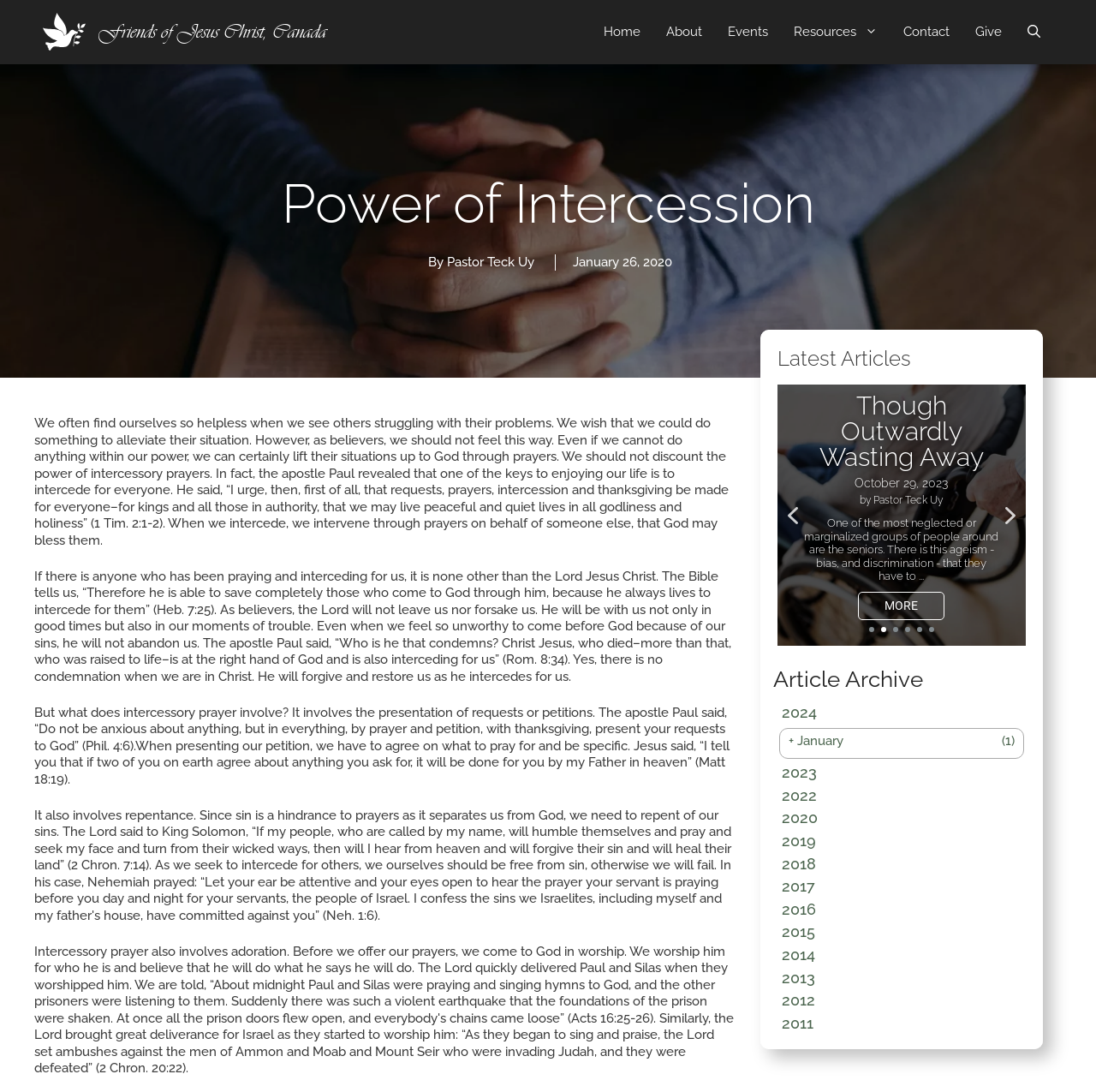Please find the bounding box coordinates of the element's region to be clicked to carry out this instruction: "Click the 'Give' button".

[0.878, 0.005, 0.926, 0.053]